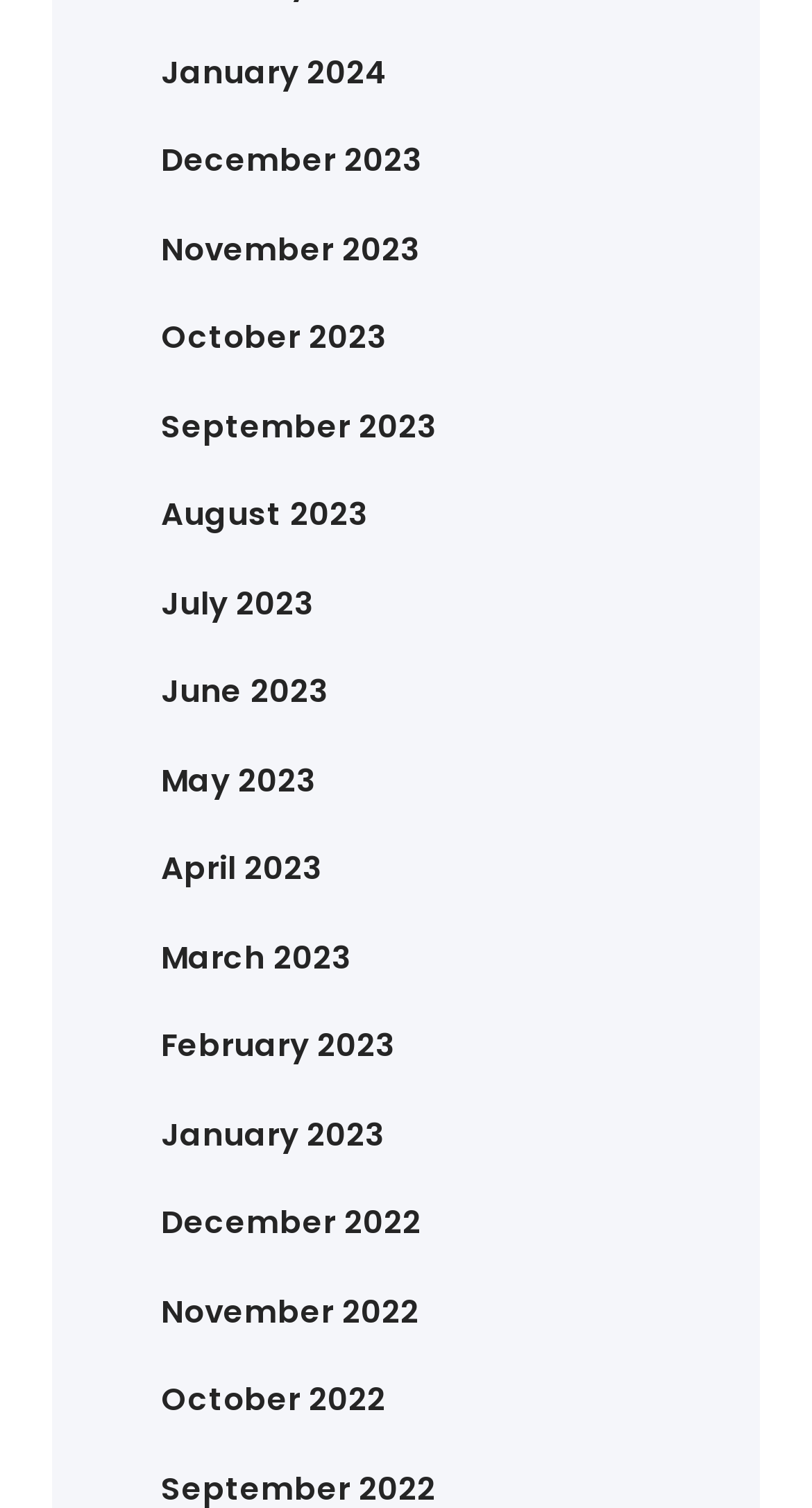Given the description January 2023, predict the bounding box coordinates of the UI element. Ensure the coordinates are in the format (top-left x, top-left y, bottom-right x, bottom-right y) and all values are between 0 and 1.

[0.198, 0.737, 0.473, 0.768]